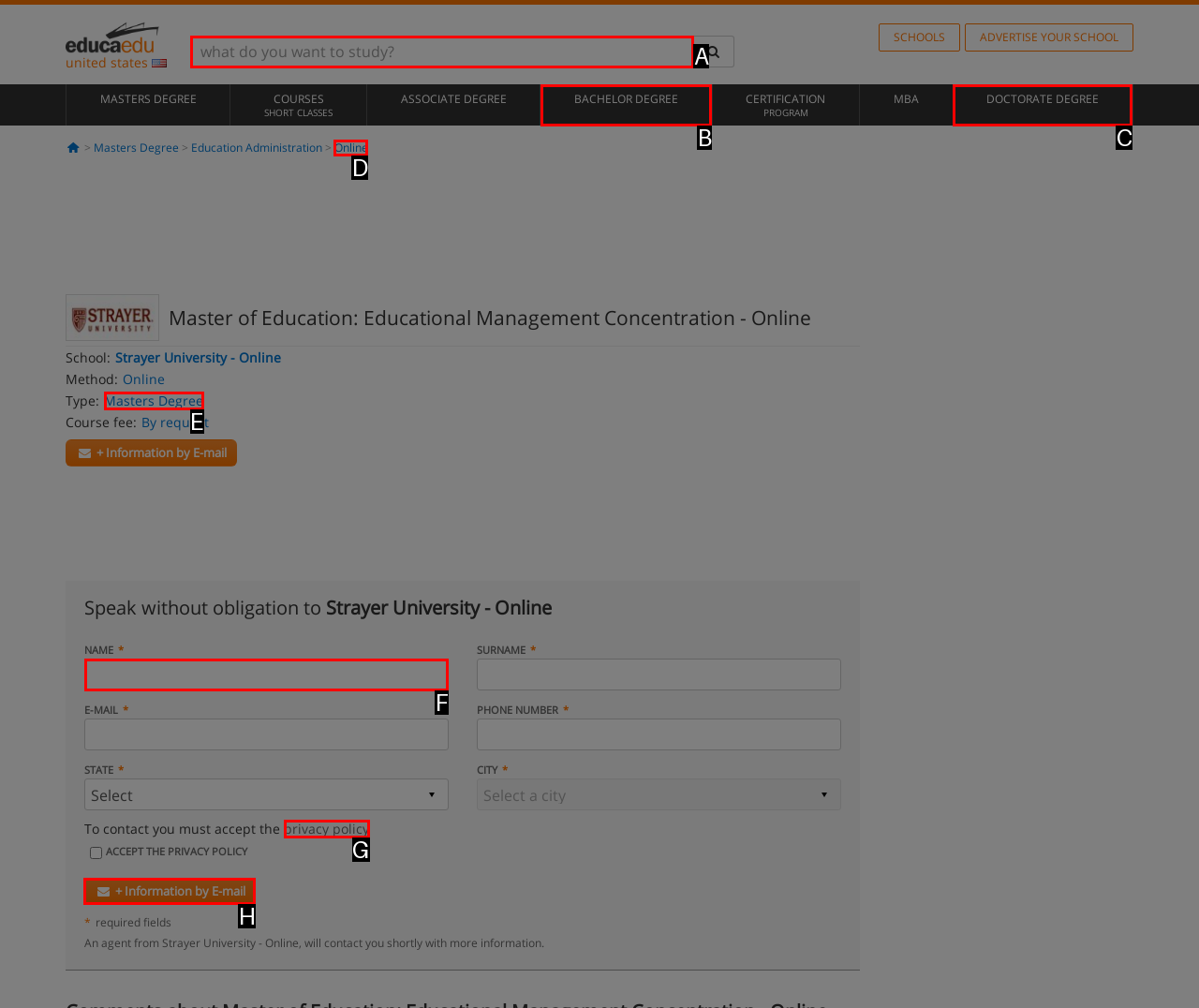Which UI element's letter should be clicked to achieve the task: get information by email
Provide the letter of the correct choice directly.

H